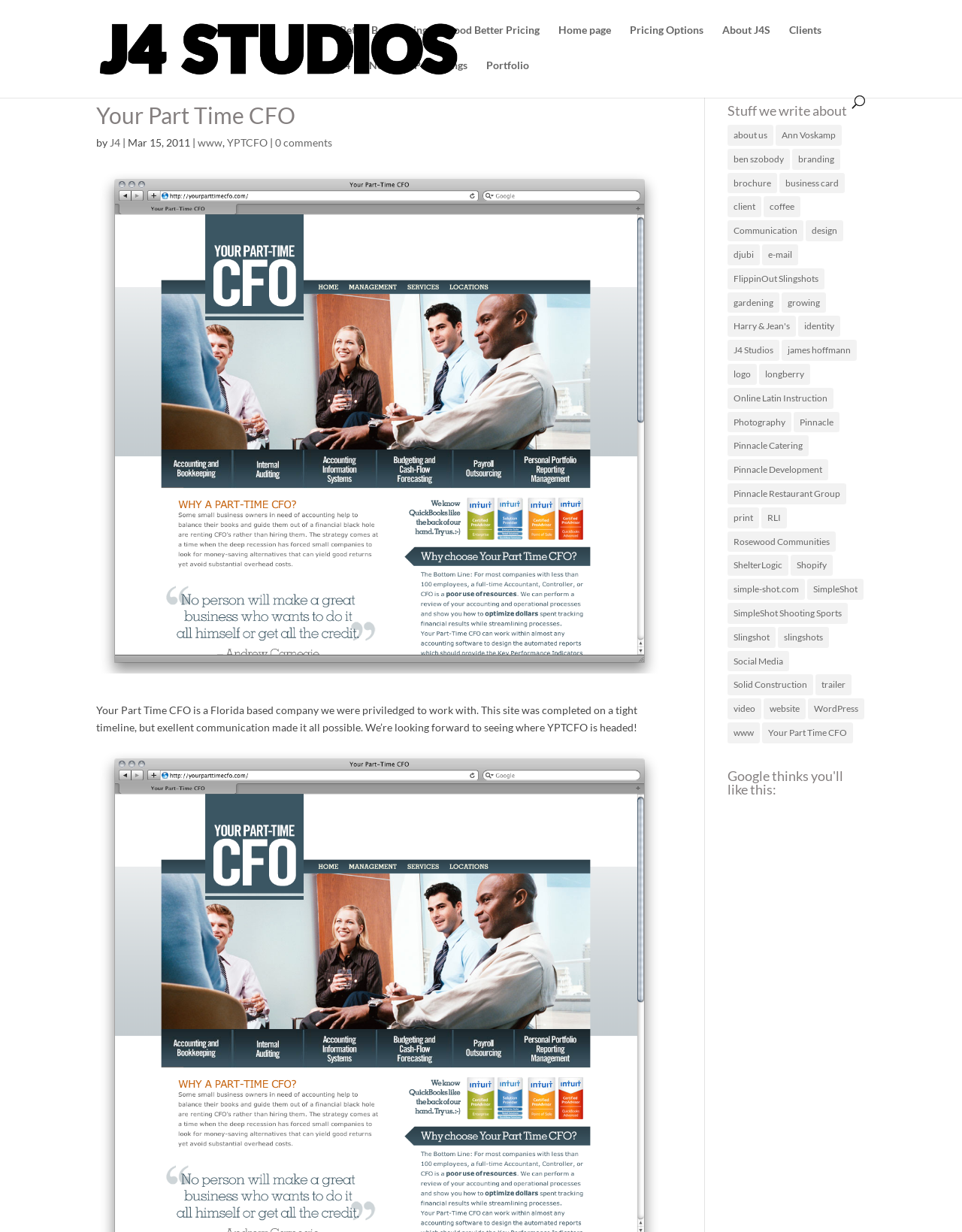Use the details in the image to answer the question thoroughly: 
What is the company name mentioned in the webpage?

The company name 'J4 Studios' is mentioned in the webpage as a link and also as part of the title 'Your Part Time CFO | J4 Studios | Design | Web | Marketing'. This suggests that J4 Studios is the company that designed the webpage for 'Your Part Time CFO'.